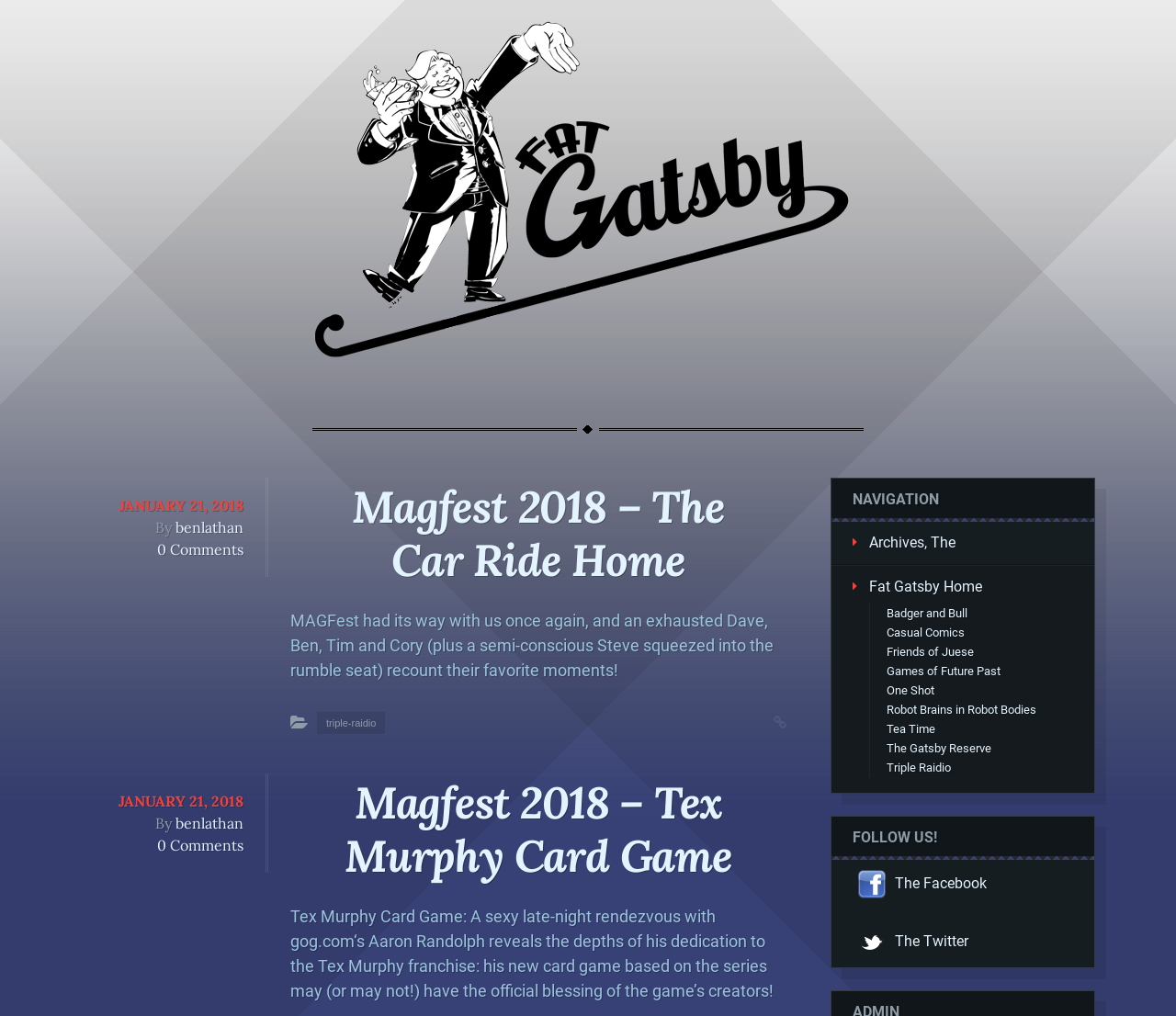Find and indicate the bounding box coordinates of the region you should select to follow the given instruction: "Read the article 'Magfest 2018 – Tex Murphy Card Game'".

[0.293, 0.762, 0.623, 0.87]